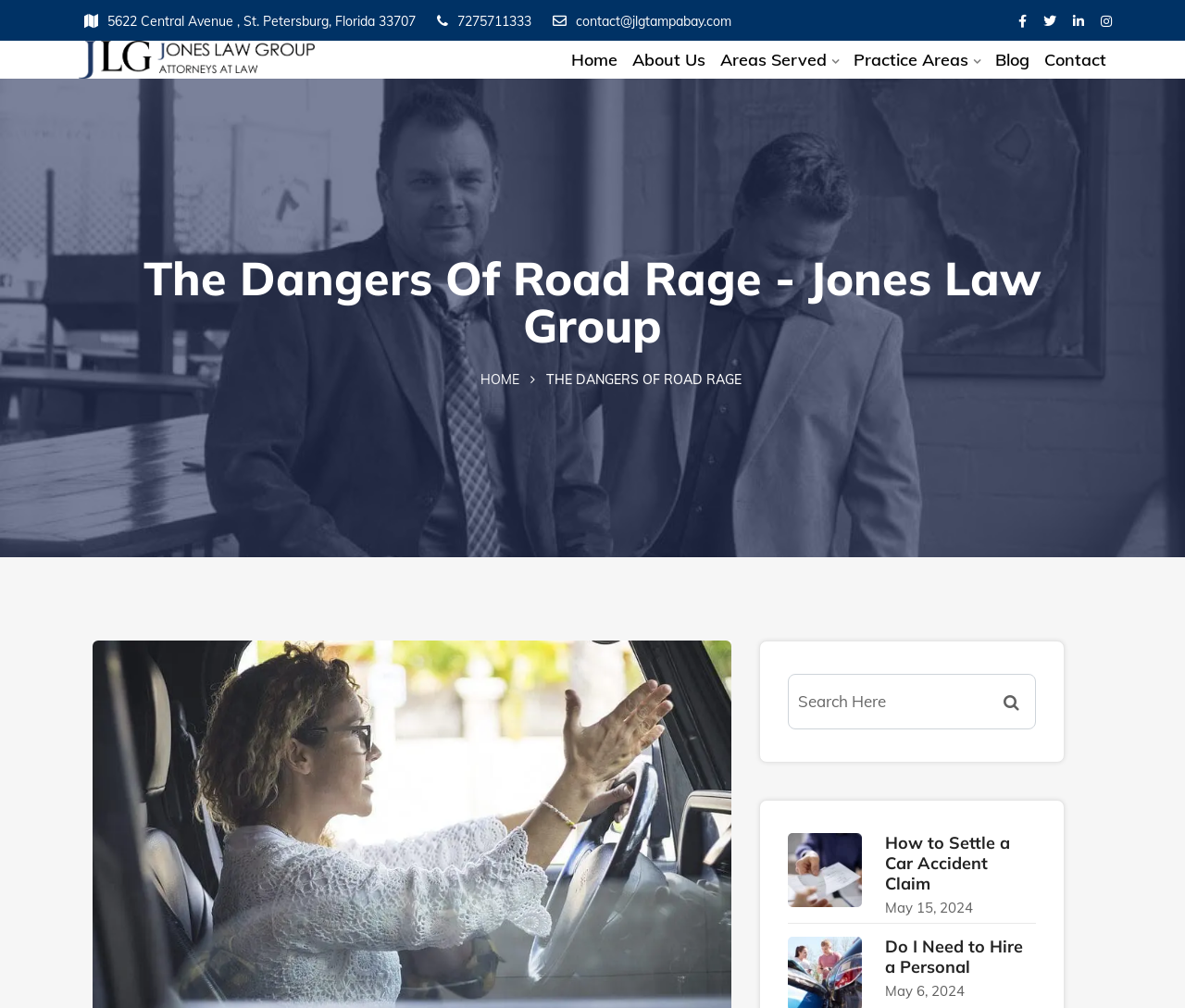Provide the bounding box coordinates of the HTML element this sentence describes: "Home". The bounding box coordinates consist of four float numbers between 0 and 1, i.e., [left, top, right, bottom].

[0.482, 0.047, 0.521, 0.072]